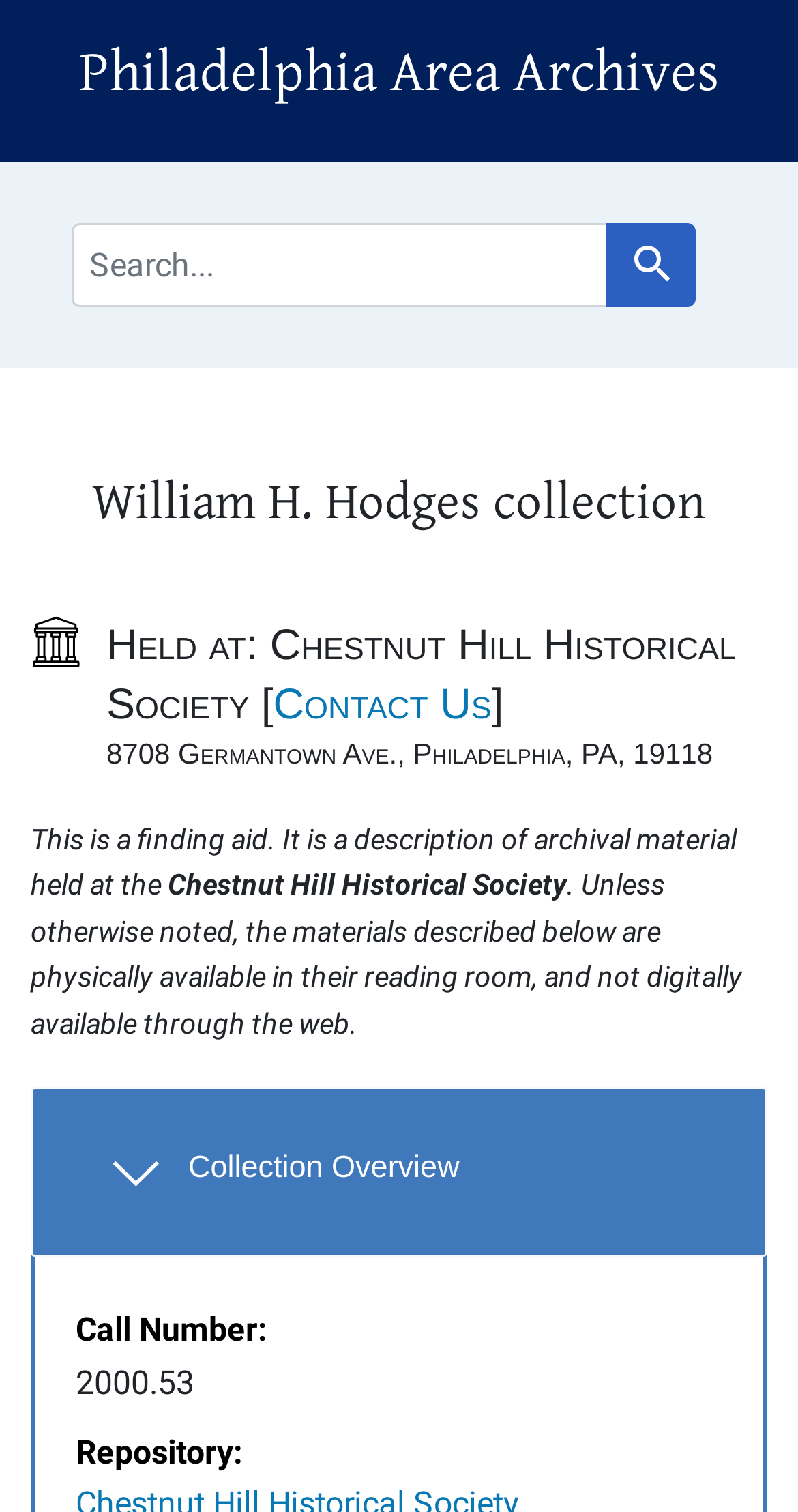Locate the bounding box of the UI element described by: "Collection Overview" in the given webpage screenshot.

[0.038, 0.719, 0.962, 0.831]